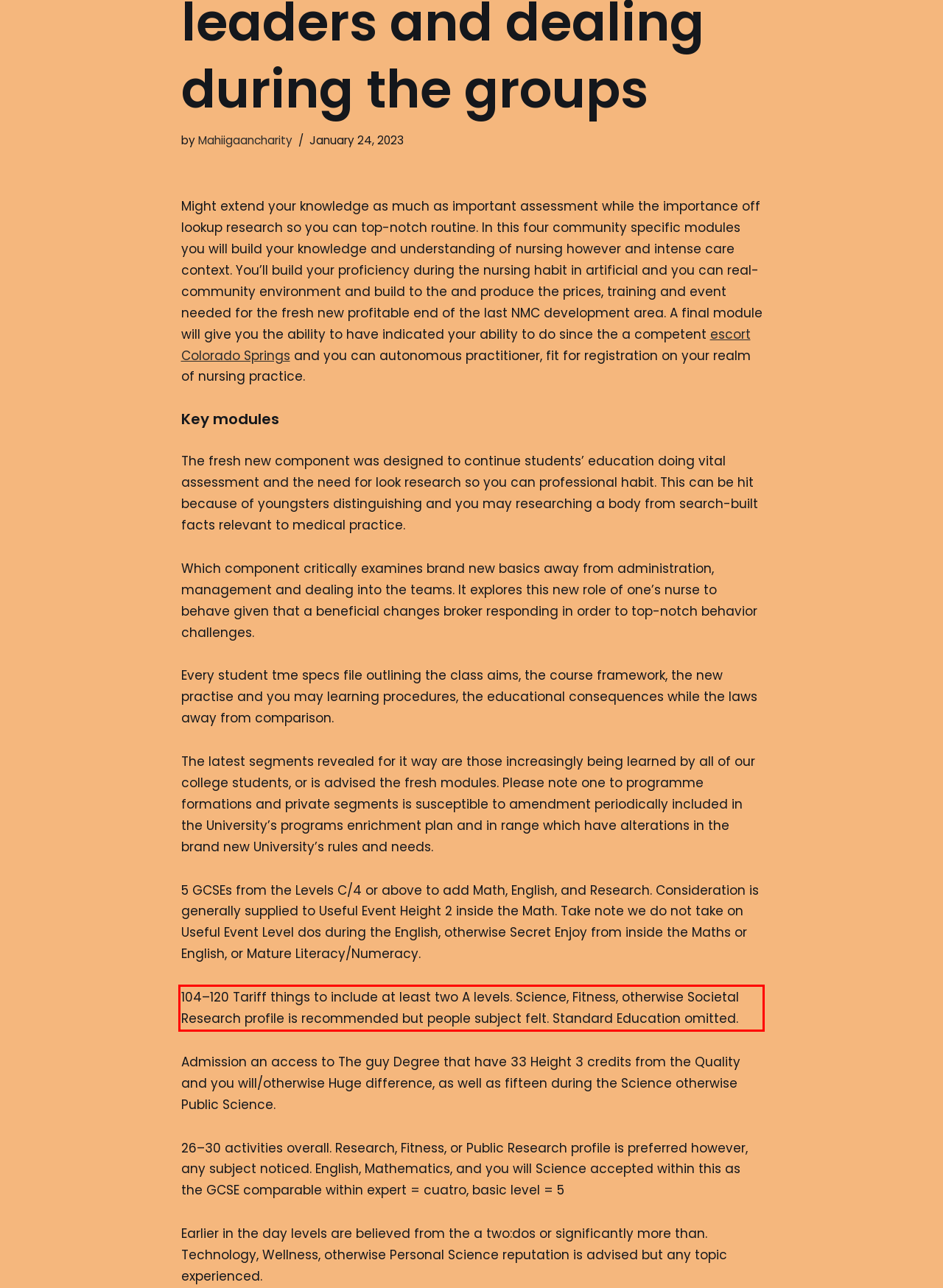Examine the webpage screenshot and use OCR to recognize and output the text within the red bounding box.

104–120 Tariff things to include at least two A levels. Science, Fitness, otherwise Societal Research profile is recommended but people subject felt. Standard Education omitted.